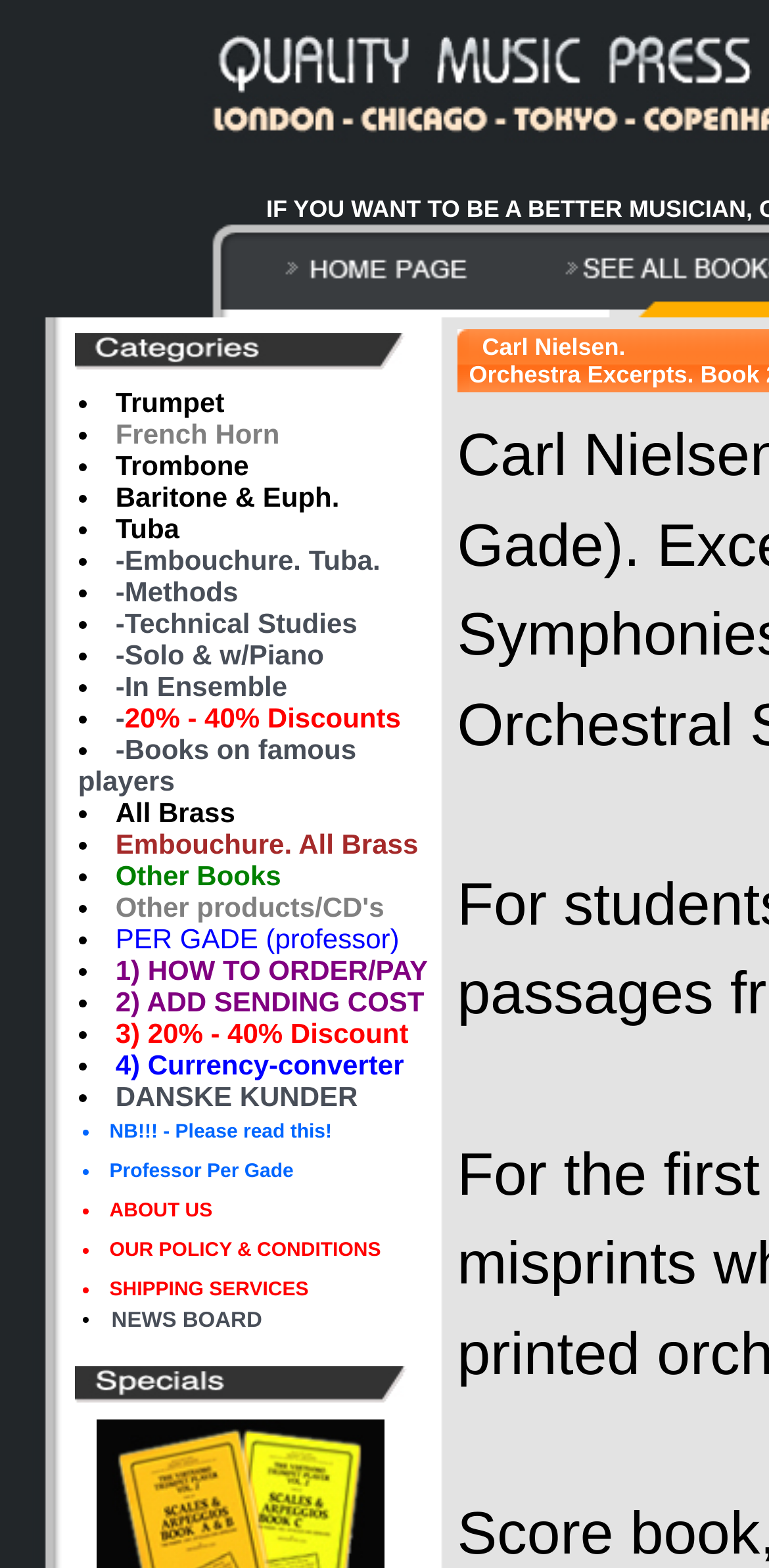Given the webpage screenshot and the description, determine the bounding box coordinates (top-left x, top-left y, bottom-right x, bottom-right y) that define the location of the UI element matching this description: PER GADE (professor)

[0.15, 0.588, 0.519, 0.609]